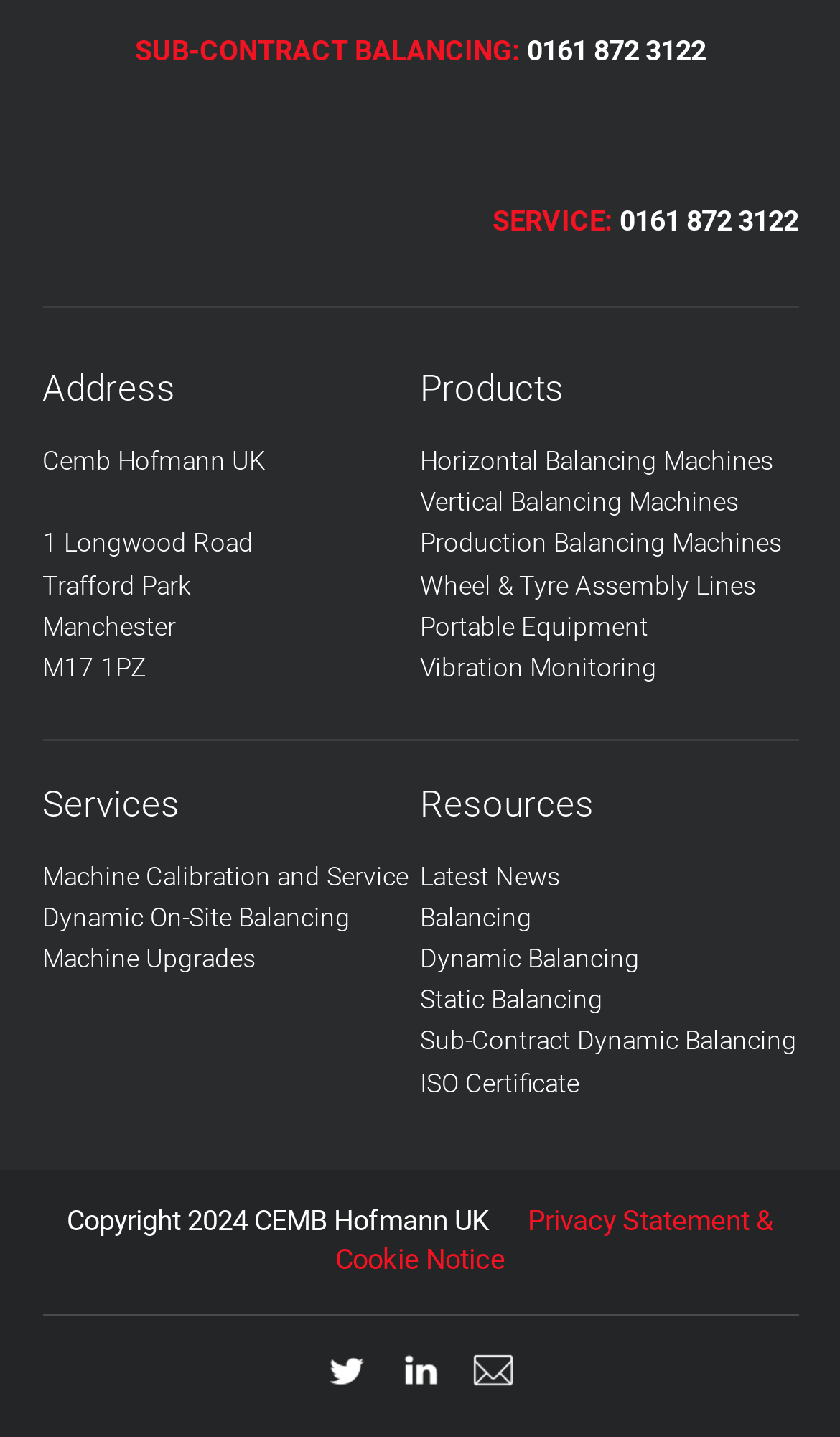Answer this question using a single word or a brief phrase:
How many types of balancing machines are there?

Three